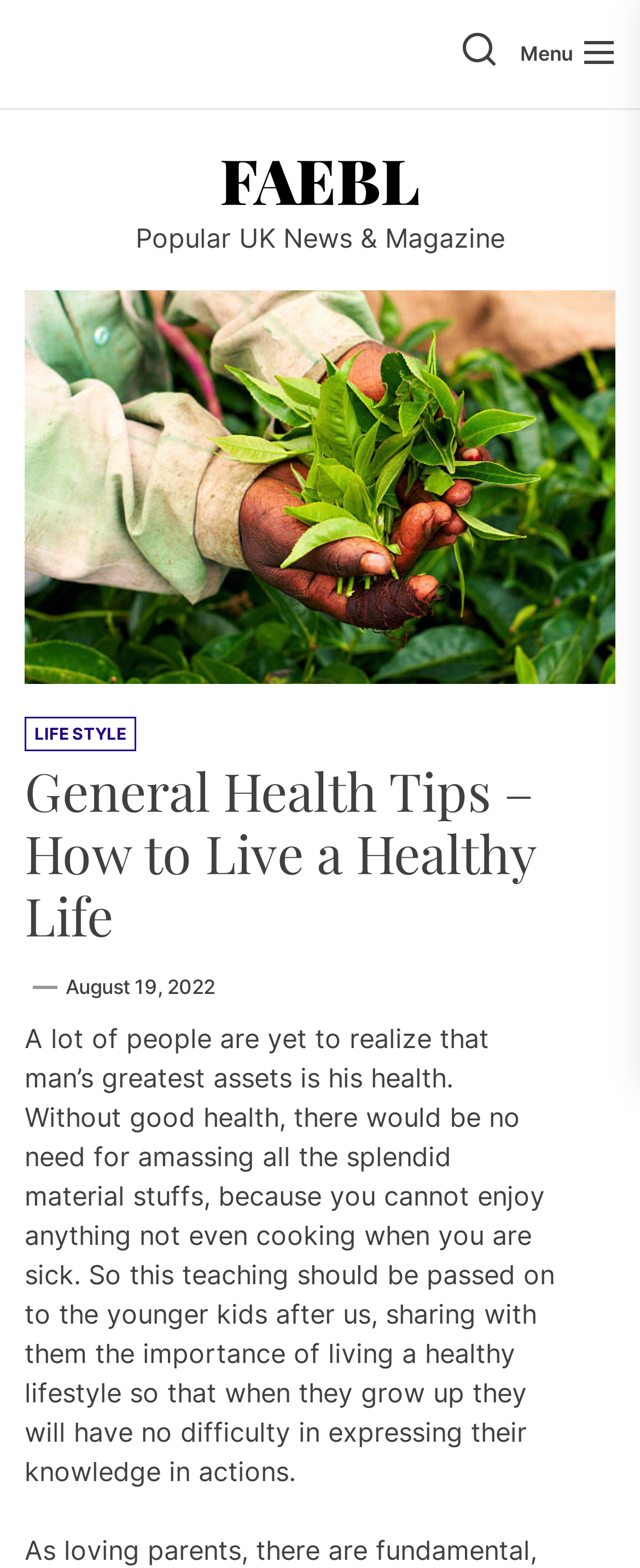Provide an in-depth description of the elements and layout of the webpage.

The webpage is about general health tips and how to live a healthy life. At the top, there are two buttons, one with no text and the other labeled "Menu", positioned side by side. To the left of these buttons, there is a link labeled "FAEBL" and a static text "Popular UK News & Magazine" below it.

Below these elements, there is a header section that spans the entire width of the page. Within this section, there is a link labeled "LIFE STYLE" on the left, followed by a heading that reads "General Health Tips – How to Live a Healthy Life". 

Further down, there is a link indicating the date "August 19, 2022" and a time element next to it. Below these, there is a block of text that discusses the importance of good health, emphasizing that it is essential for enjoying life and that this knowledge should be passed on to younger generations. This text takes up most of the page's width and is positioned near the bottom.